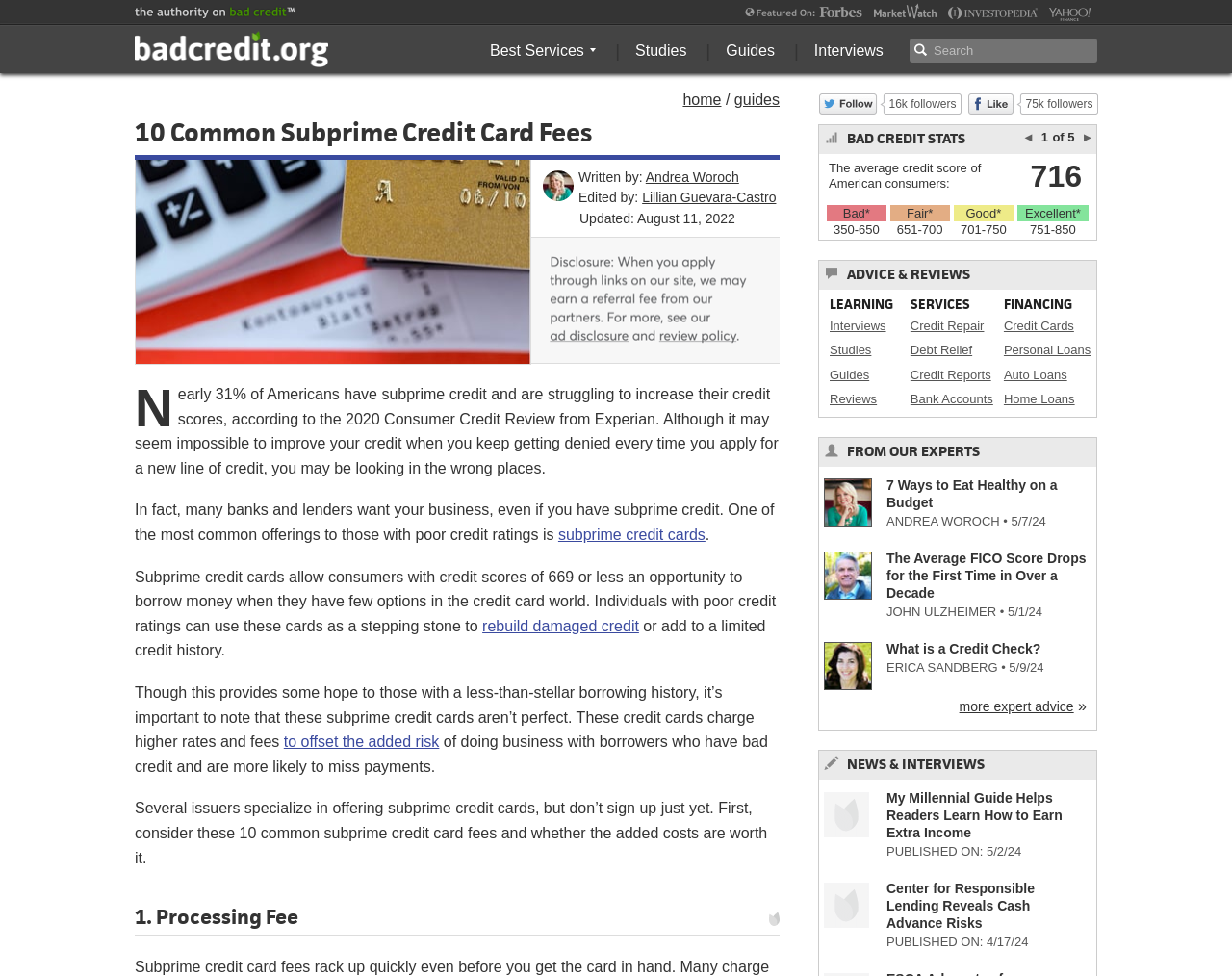Specify the bounding box coordinates (top-left x, top-left y, bottom-right x, bottom-right y) of the UI element in the screenshot that matches this description: aria-label="Search" name="s" placeholder="Search"

[0.738, 0.039, 0.891, 0.064]